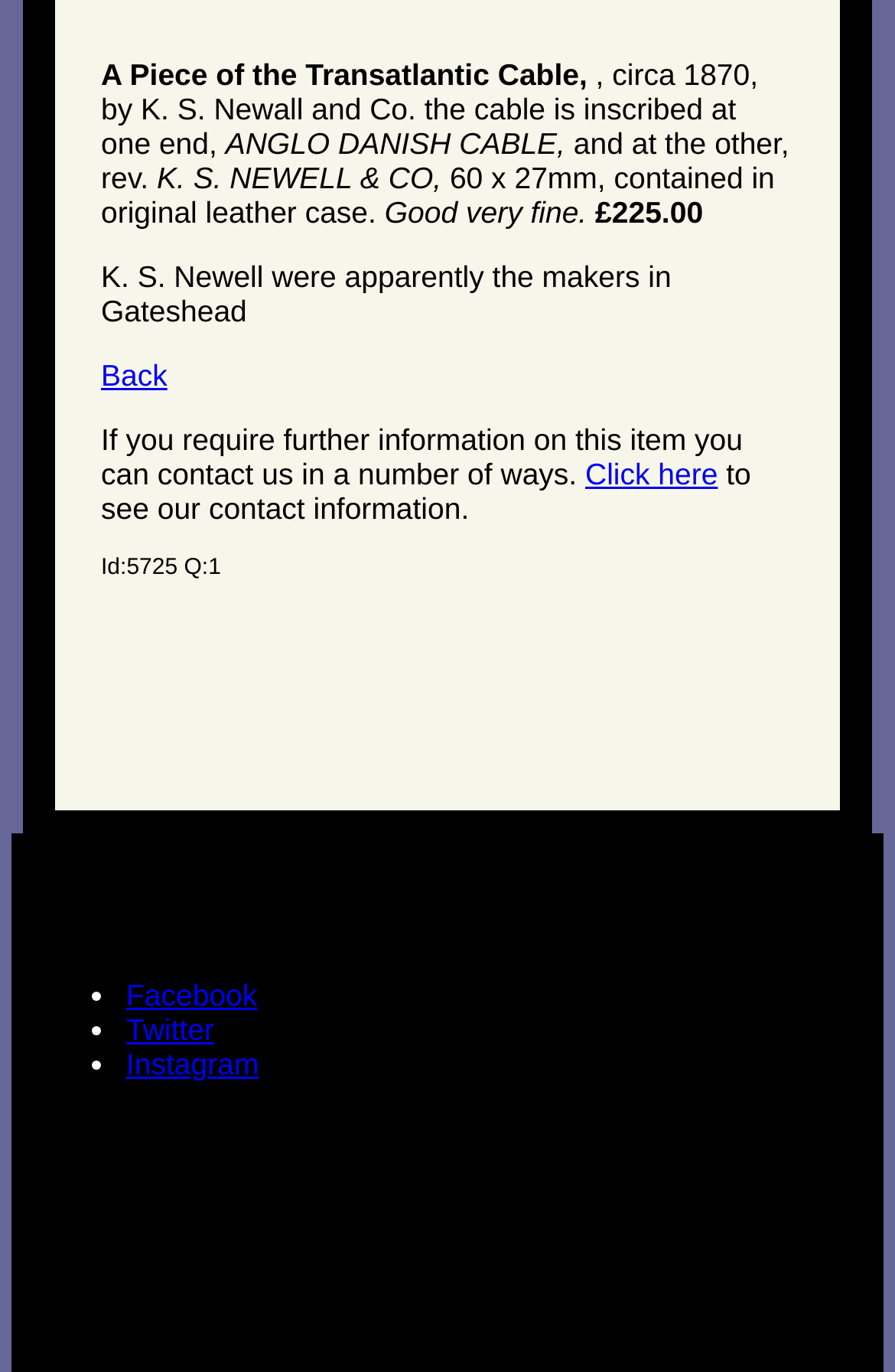What is the material of the original case?
Analyze the screenshot and provide a detailed answer to the question.

The answer can be found in the text '60 x 27mm, contained in original leather case.' which describes the dimensions and material of the case.